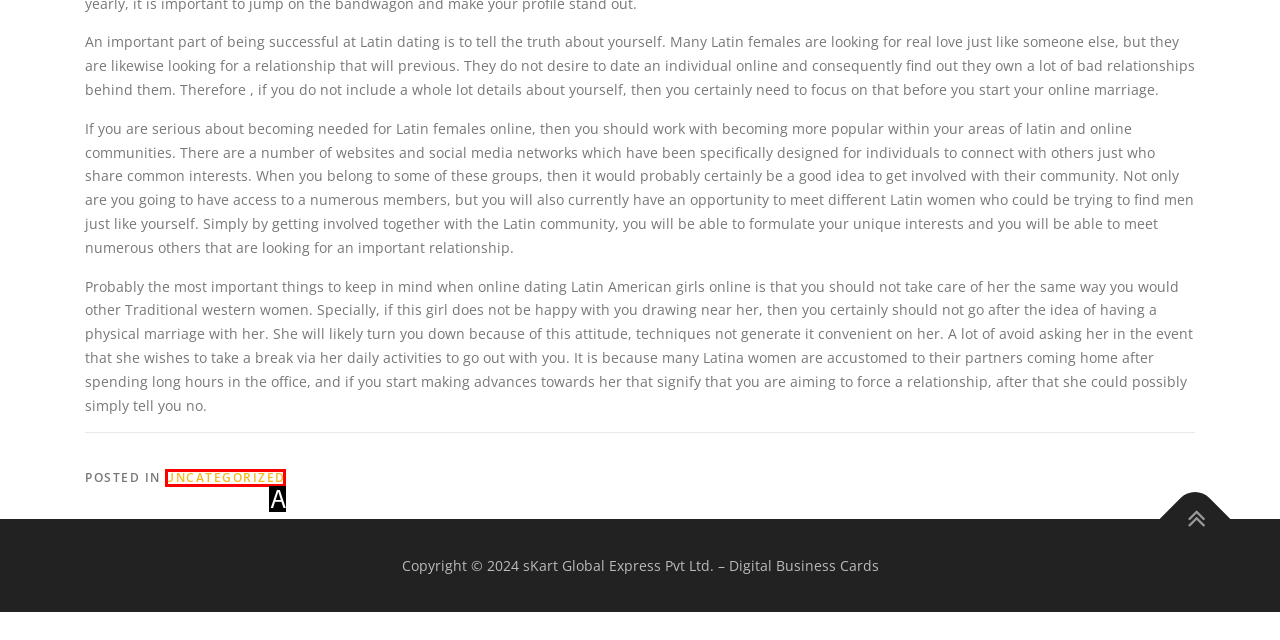Based on the description: Uncategorized
Select the letter of the corresponding UI element from the choices provided.

A